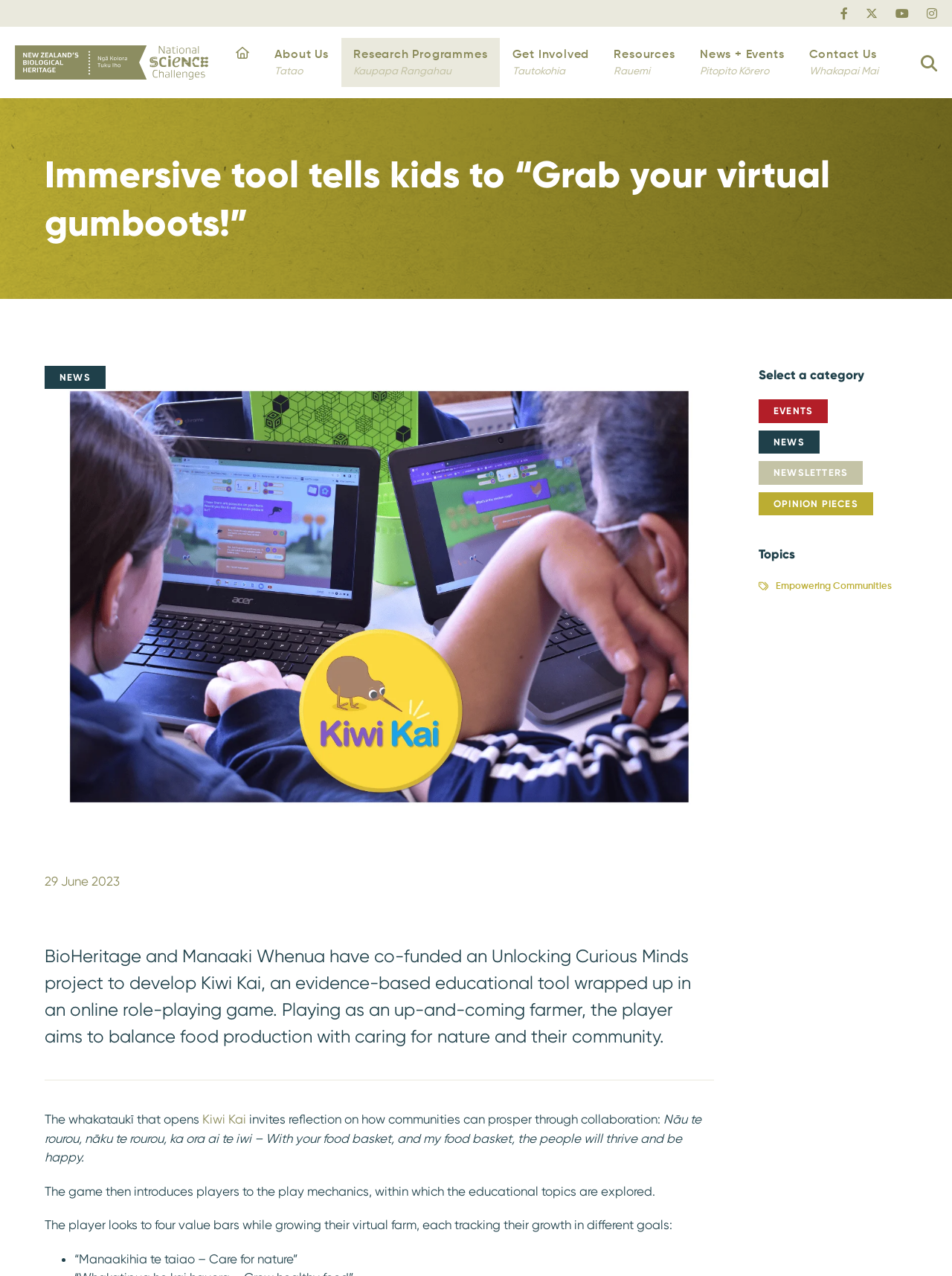Determine the coordinates of the bounding box that should be clicked to complete the instruction: "View product details in Australian dollars". The coordinates should be represented by four float numbers between 0 and 1: [left, top, right, bottom].

None